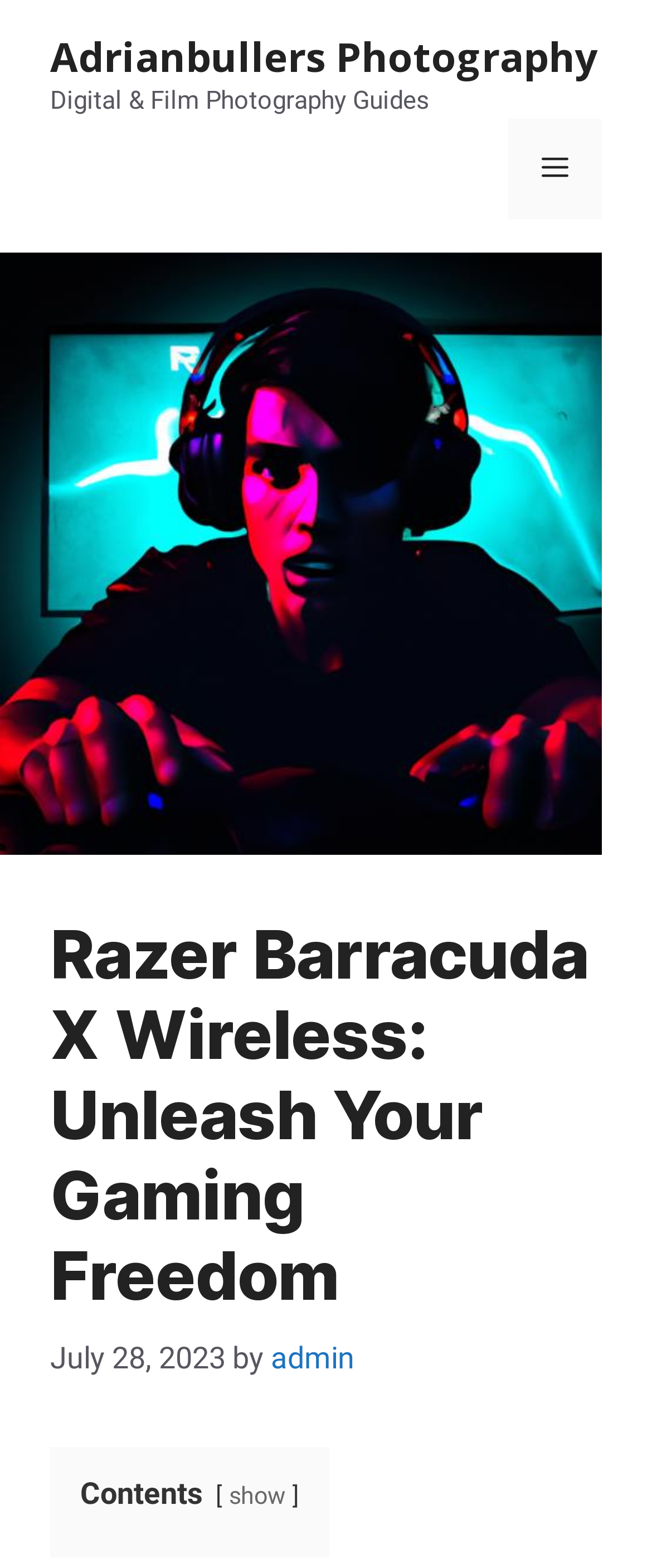What is the name of the product?
Utilize the information in the image to give a detailed answer to the question.

I found the name of the product by looking at the image description 'Razer Barracuda X Wireless' and the heading 'Razer Barracuda X Wireless: Unleash Your Gaming Freedom' which suggests that the product being discussed is the Razer Barracuda X Wireless.